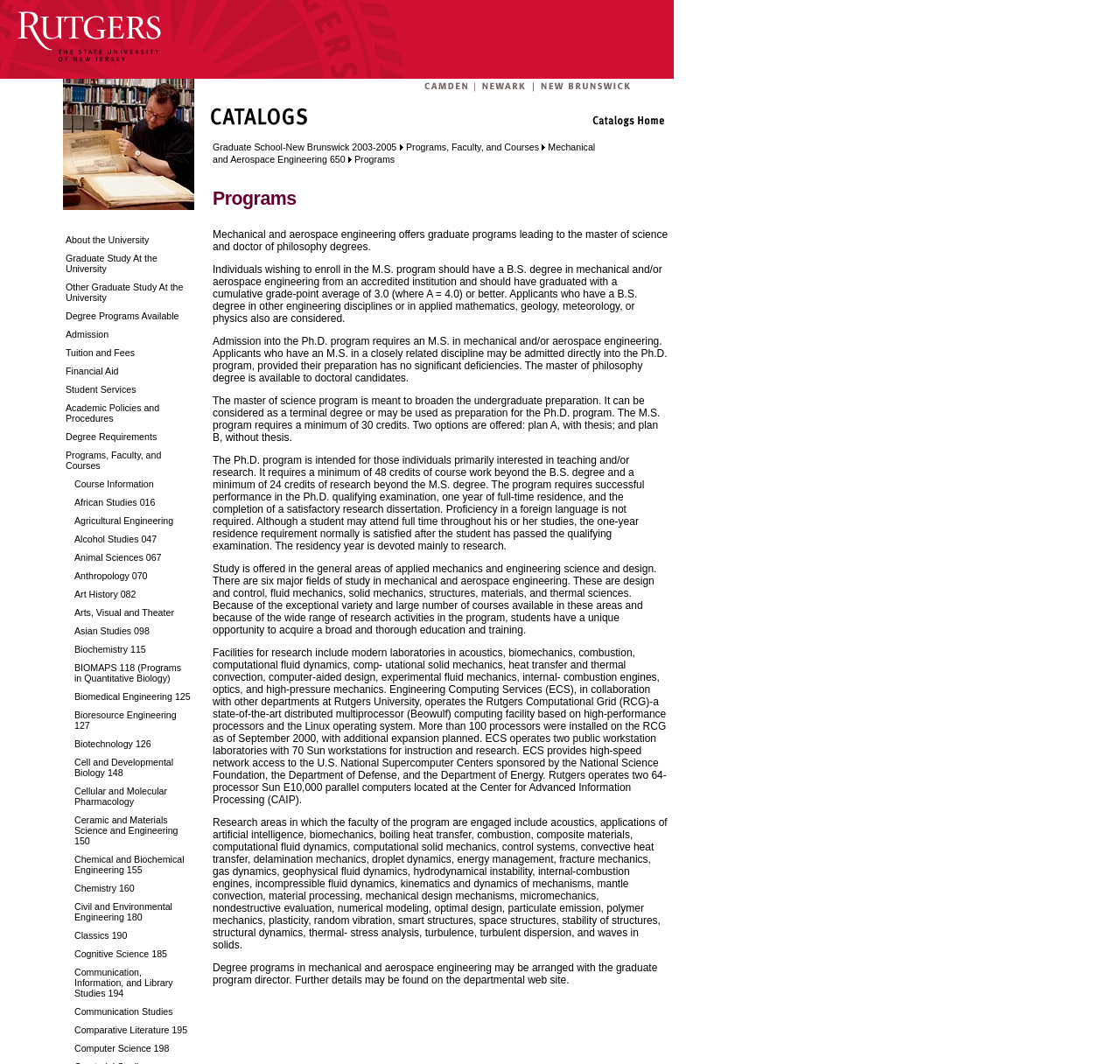Locate the bounding box coordinates of the region to be clicked to comply with the following instruction: "Learn about Degree Programs Available". The coordinates must be four float numbers between 0 and 1, in the form [left, top, right, bottom].

[0.058, 0.287, 0.171, 0.303]